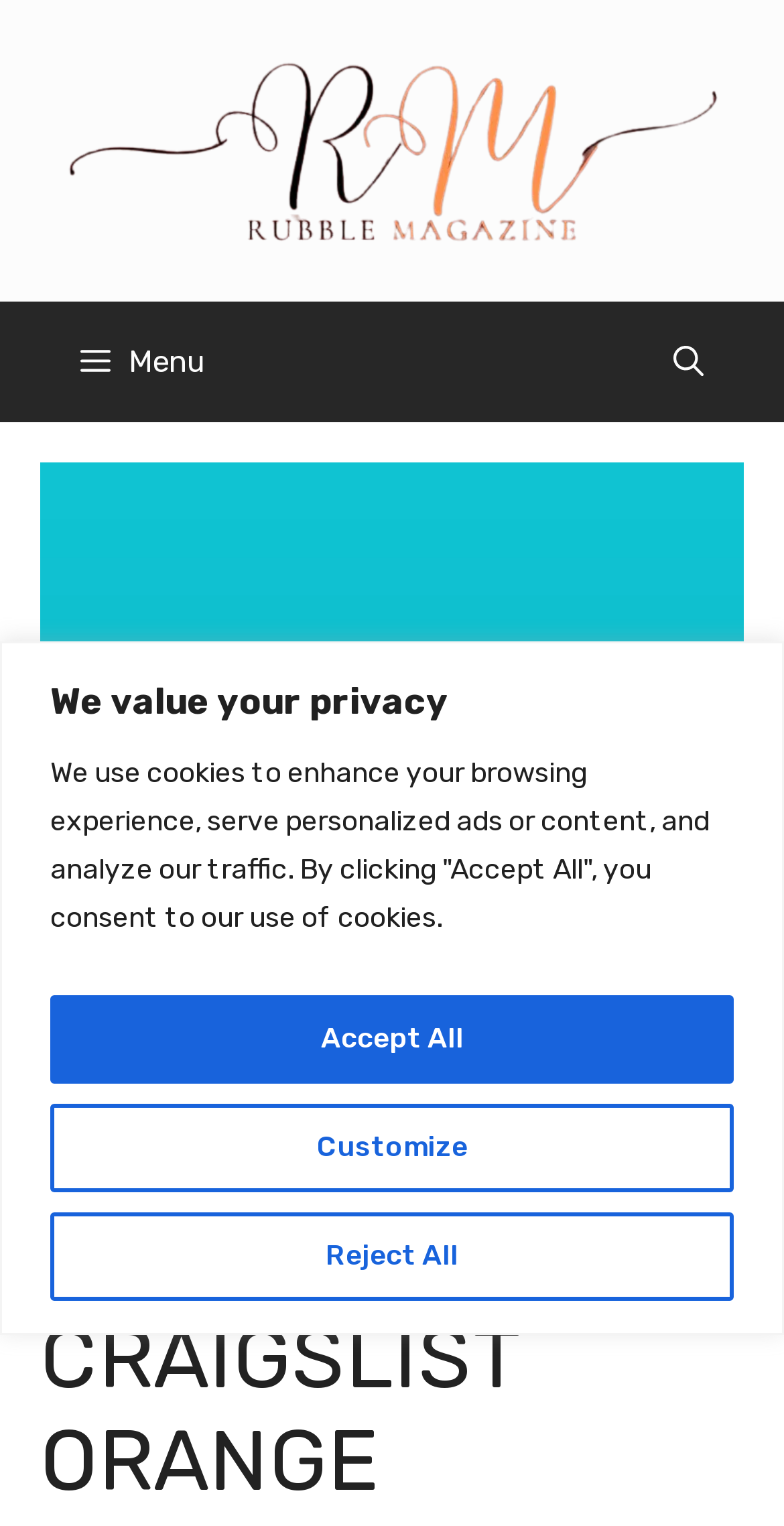What is the name of the website? Refer to the image and provide a one-word or short phrase answer.

Craigslist Orange County